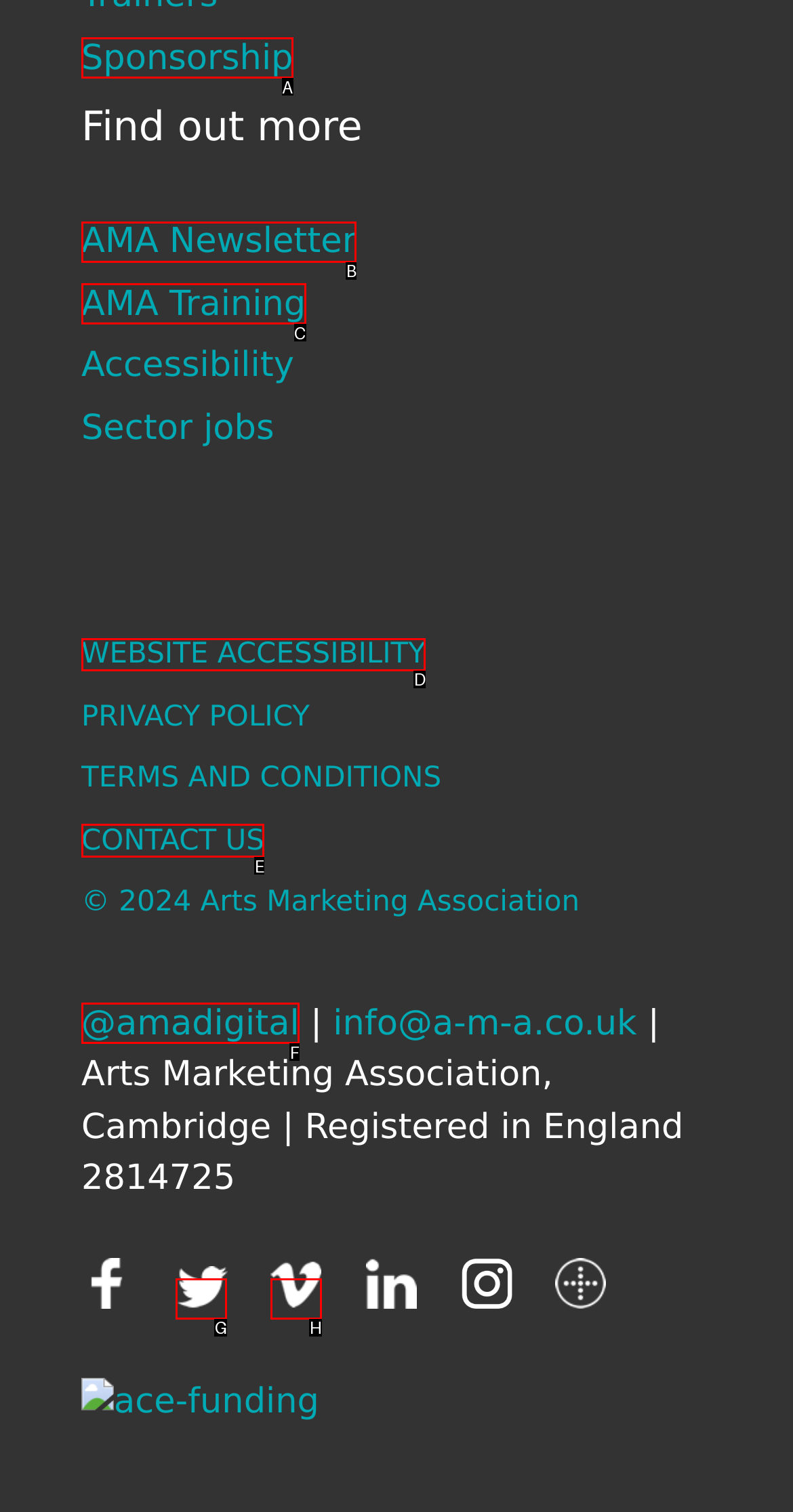Among the marked elements in the screenshot, which letter corresponds to the UI element needed for the task: search for something?

None